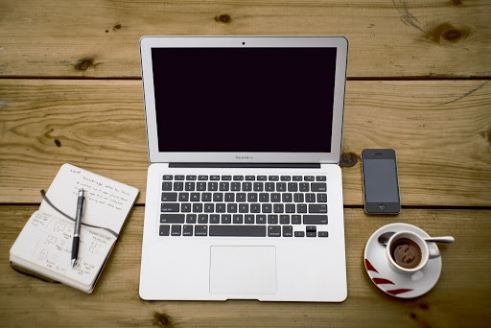What is the material of the table?
Analyze the image and deliver a detailed answer to the question.

The caption describes the setup as being placed on a 'rustic wooden table', which suggests the material of the table.